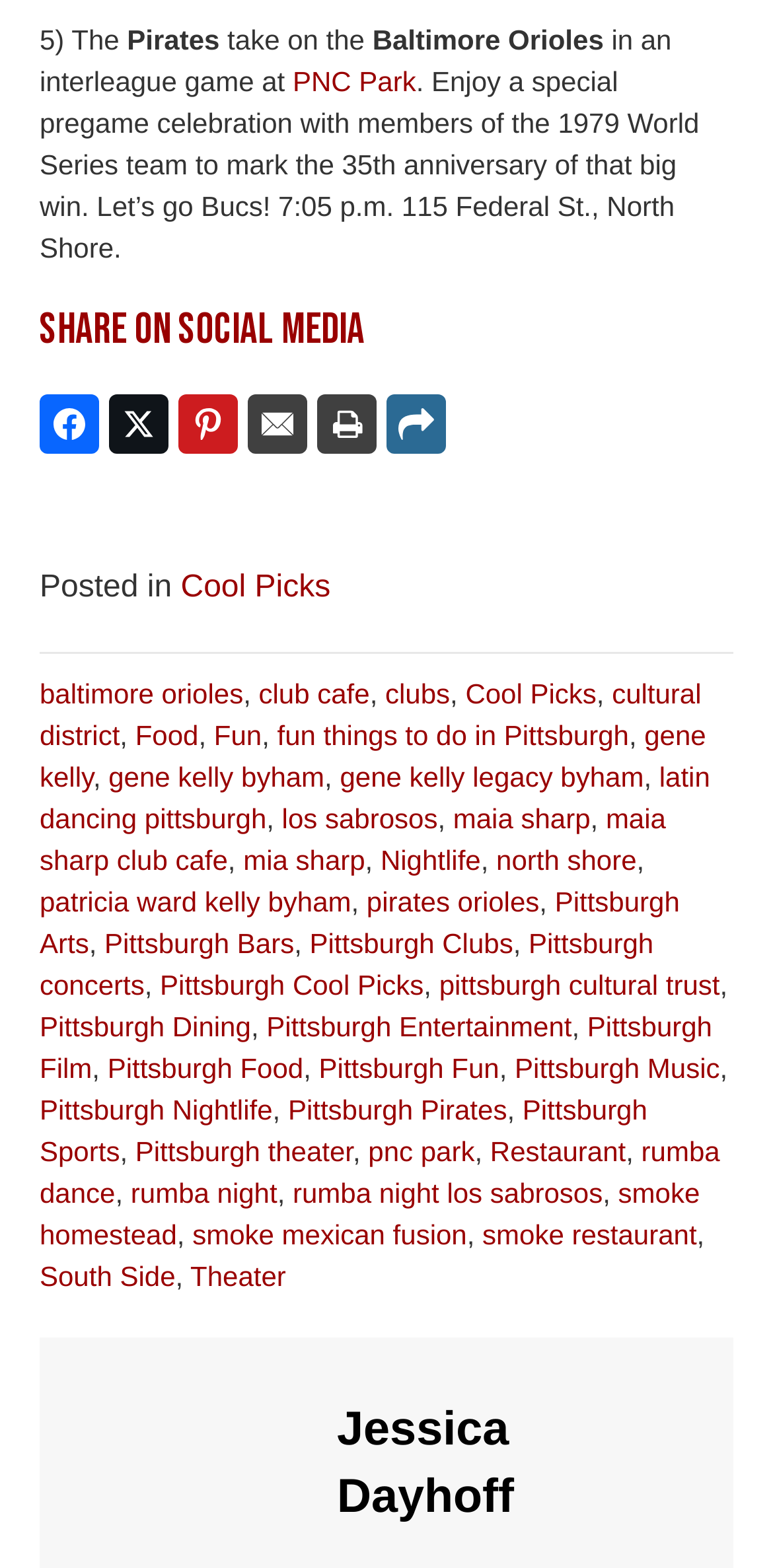Please identify the bounding box coordinates of the element's region that should be clicked to execute the following instruction: "Learn about the Pittsburgh Pirates". The bounding box coordinates must be four float numbers between 0 and 1, i.e., [left, top, right, bottom].

[0.373, 0.698, 0.656, 0.718]